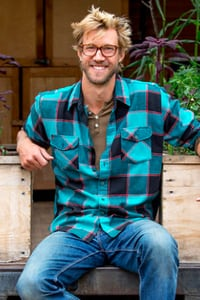Examine the screenshot and answer the question in as much detail as possible: Where is the man likely sitting?

The image features the man sitting on a bench surrounded by greenery, which implies that he is likely sitting in a garden or outdoor setting, possibly a community garden given his involvement in environmental education and sustainable practices.